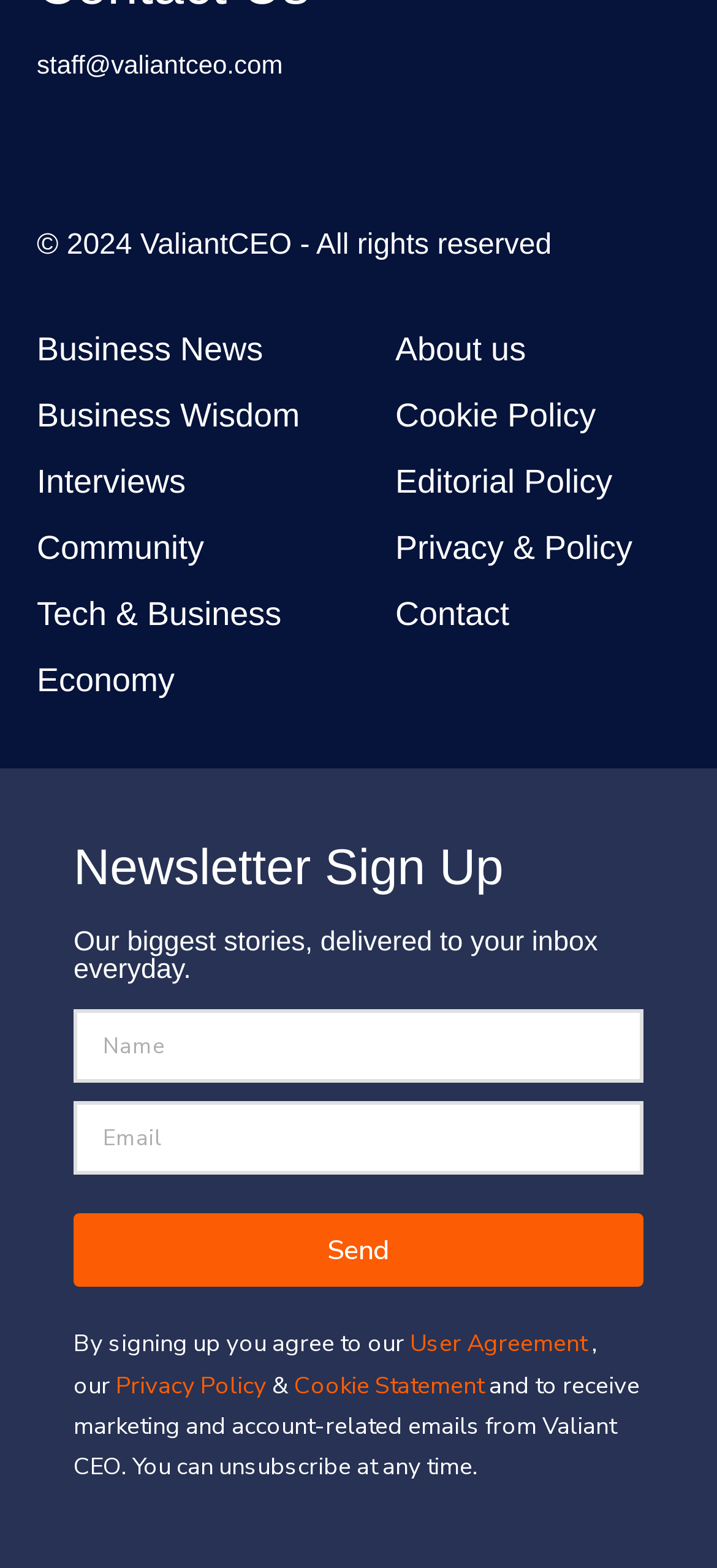Please find the bounding box coordinates of the section that needs to be clicked to achieve this instruction: "Read about User Agreement".

[0.572, 0.847, 0.818, 0.868]